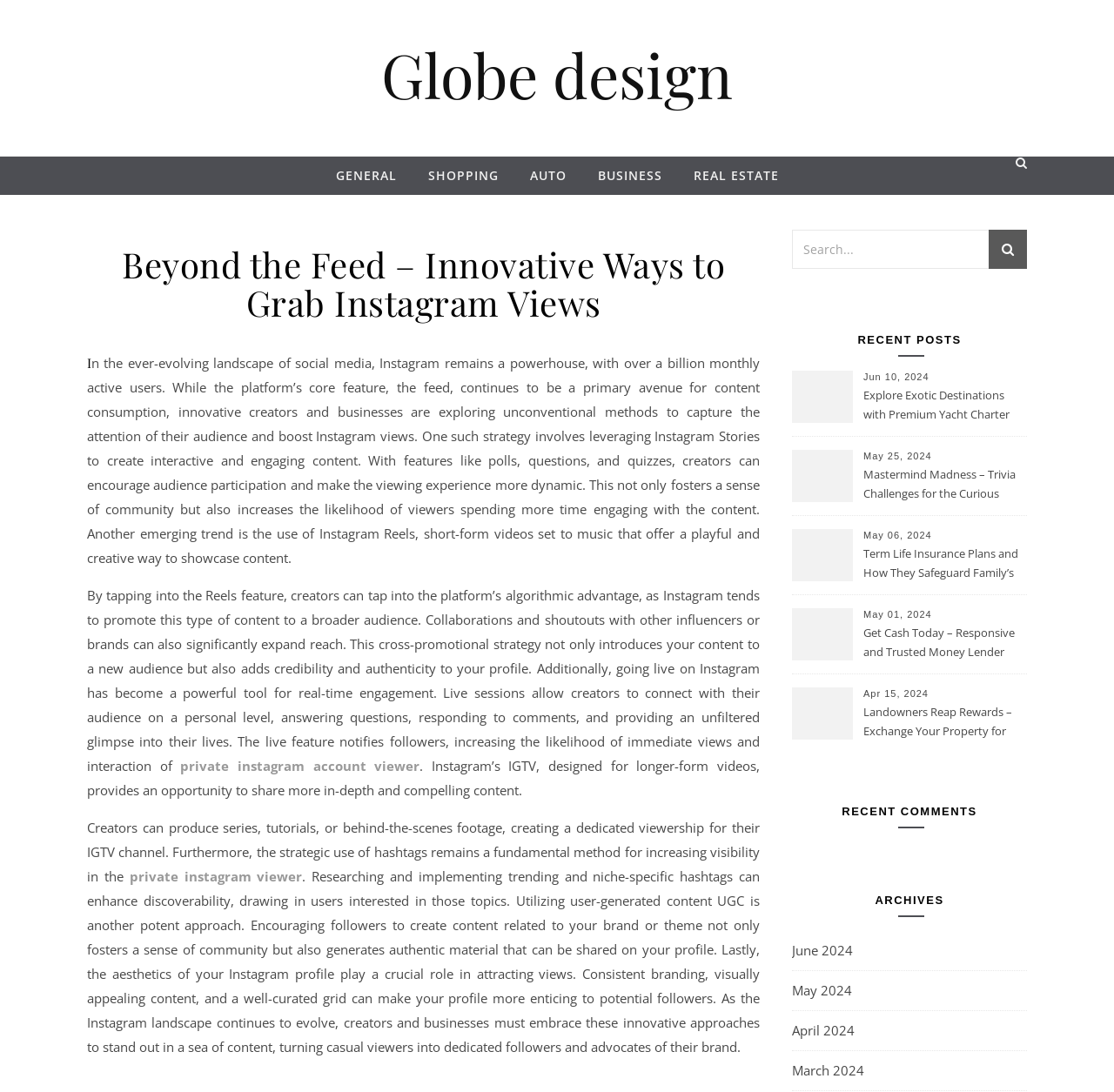Please look at the image and answer the question with a detailed explanation: What is the purpose of the search bar?

The search bar is located at the top right corner of the webpage, and its purpose is to allow users to search for specific content or keywords within the website.